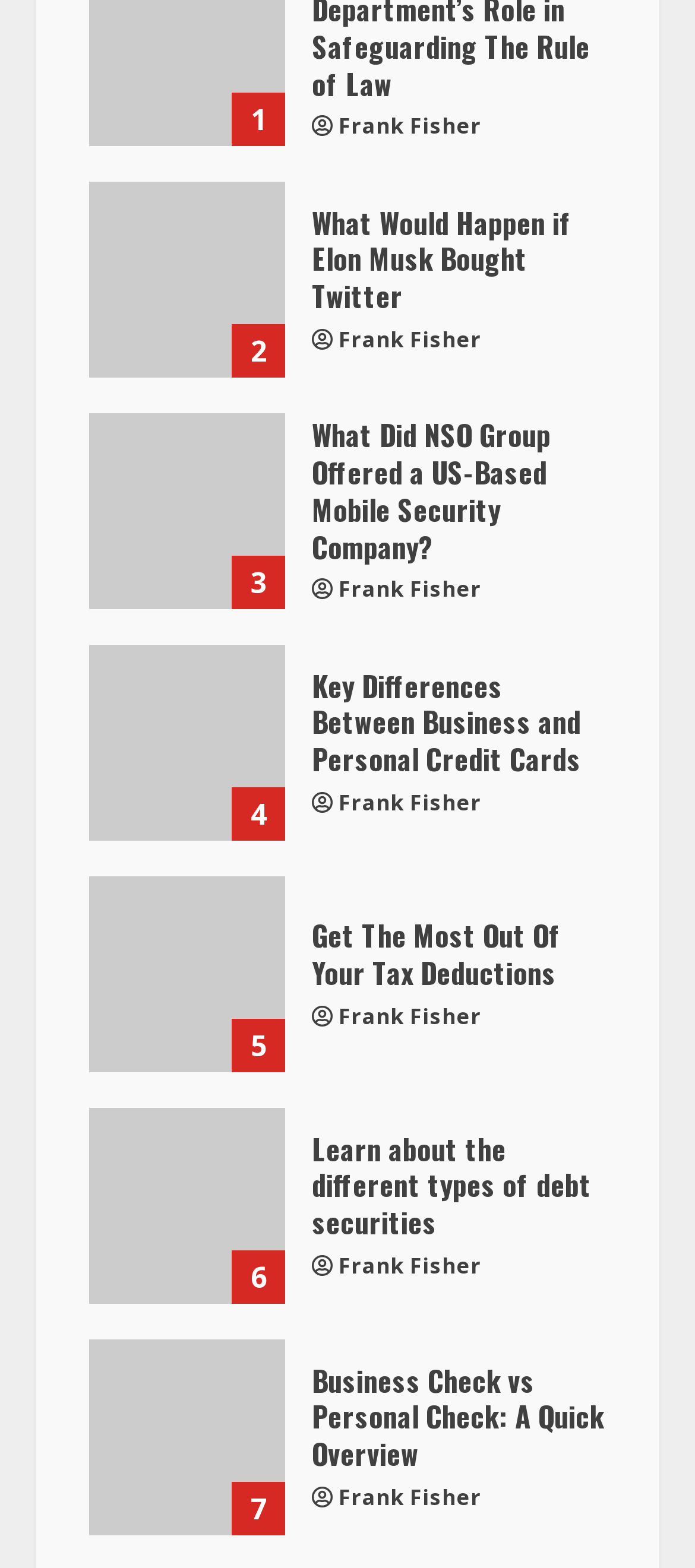Please provide a brief answer to the following inquiry using a single word or phrase:
What is the position of the image related to the second article?

Above the article title